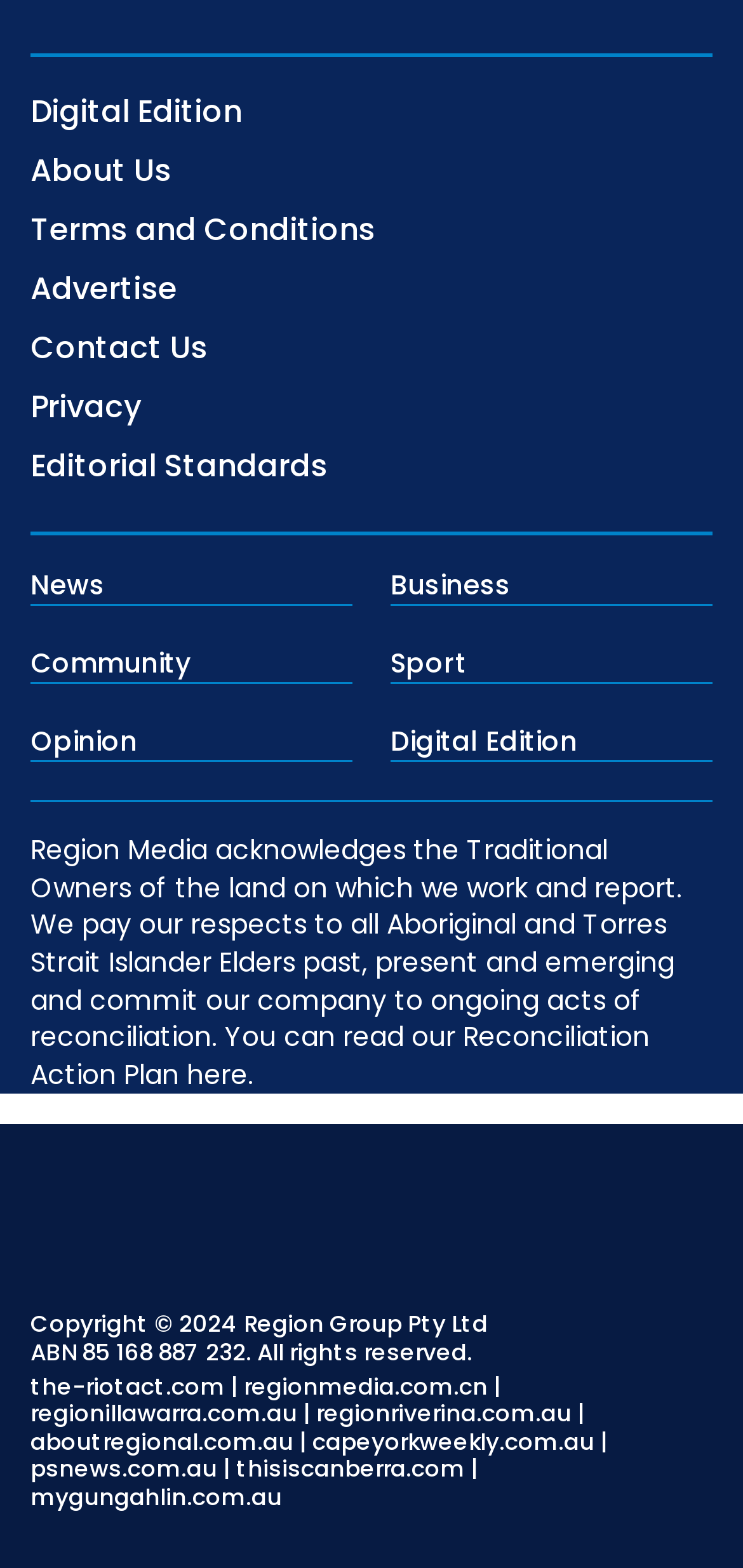Answer the question using only a single word or phrase: 
How many links are there in the footer?

17